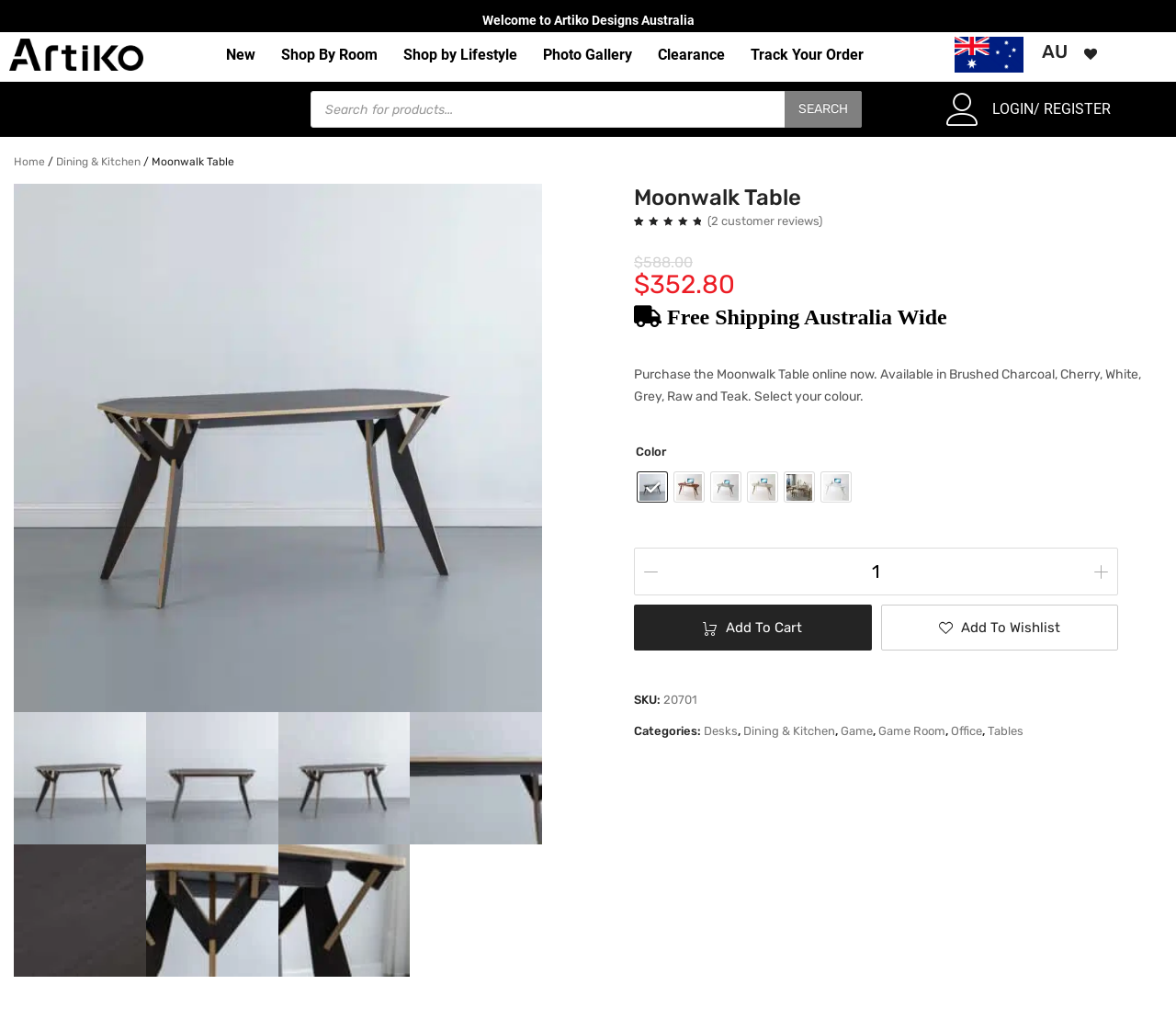Locate the bounding box coordinates of the clickable area to execute the instruction: "Track your order". Provide the coordinates as four float numbers between 0 and 1, represented as [left, top, right, bottom].

[0.627, 0.044, 0.745, 0.062]